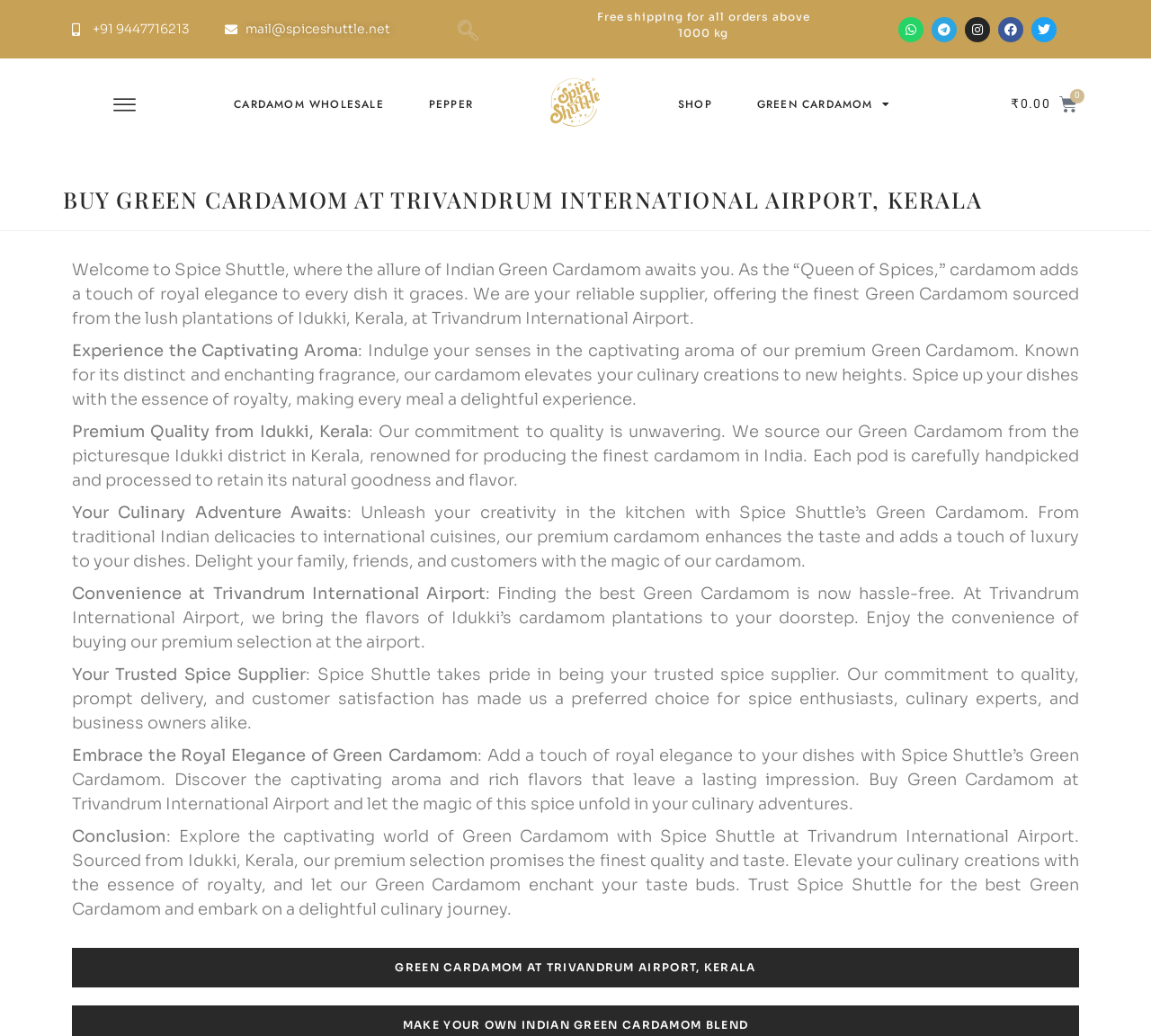Determine the bounding box coordinates of the clickable element to achieve the following action: 'Call the phone number'. Provide the coordinates as four float values between 0 and 1, formatted as [left, top, right, bottom].

[0.08, 0.02, 0.164, 0.036]